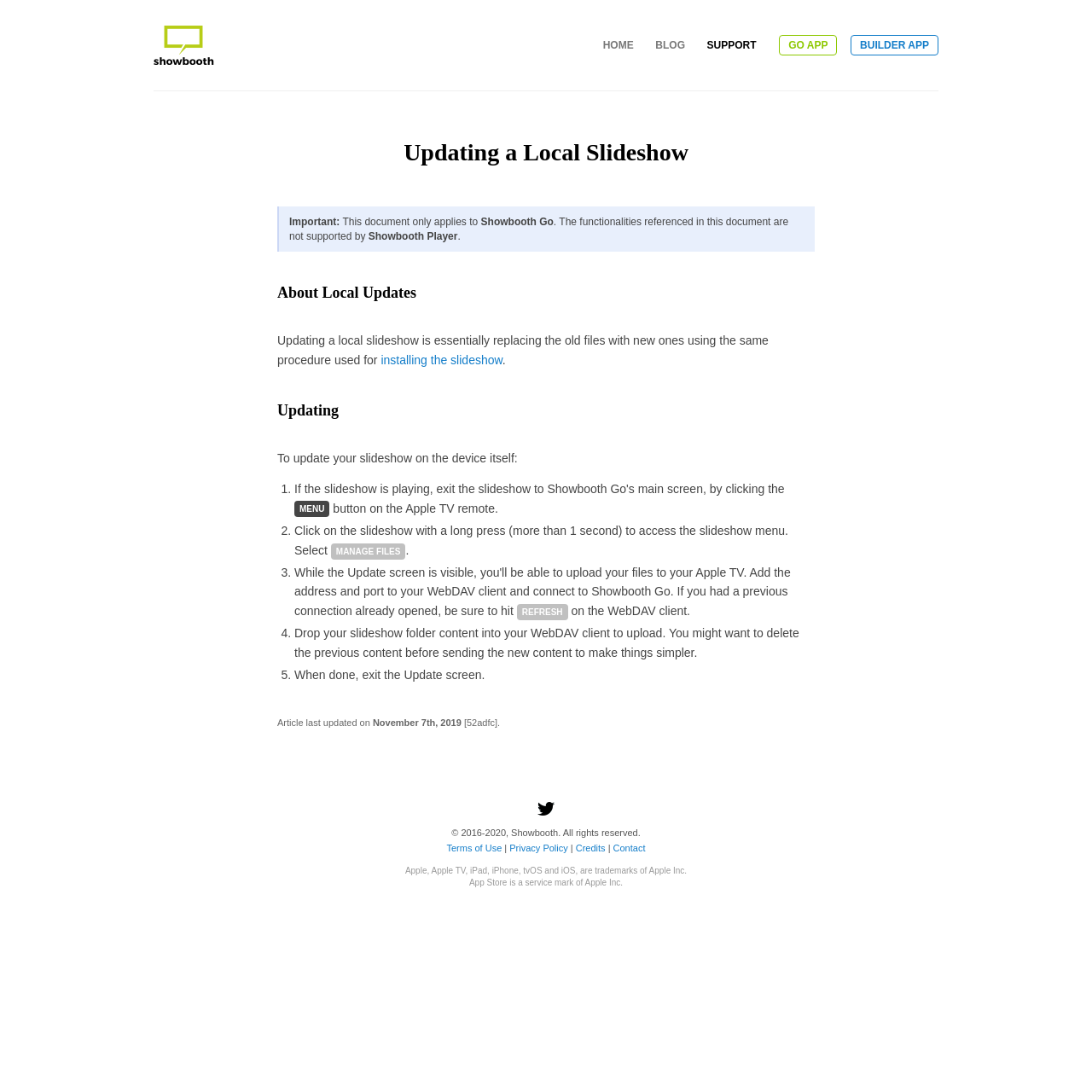Please provide a brief answer to the question using only one word or phrase: 
What is the name of the company that owns the trademarks mentioned in the article?

Apple Inc.